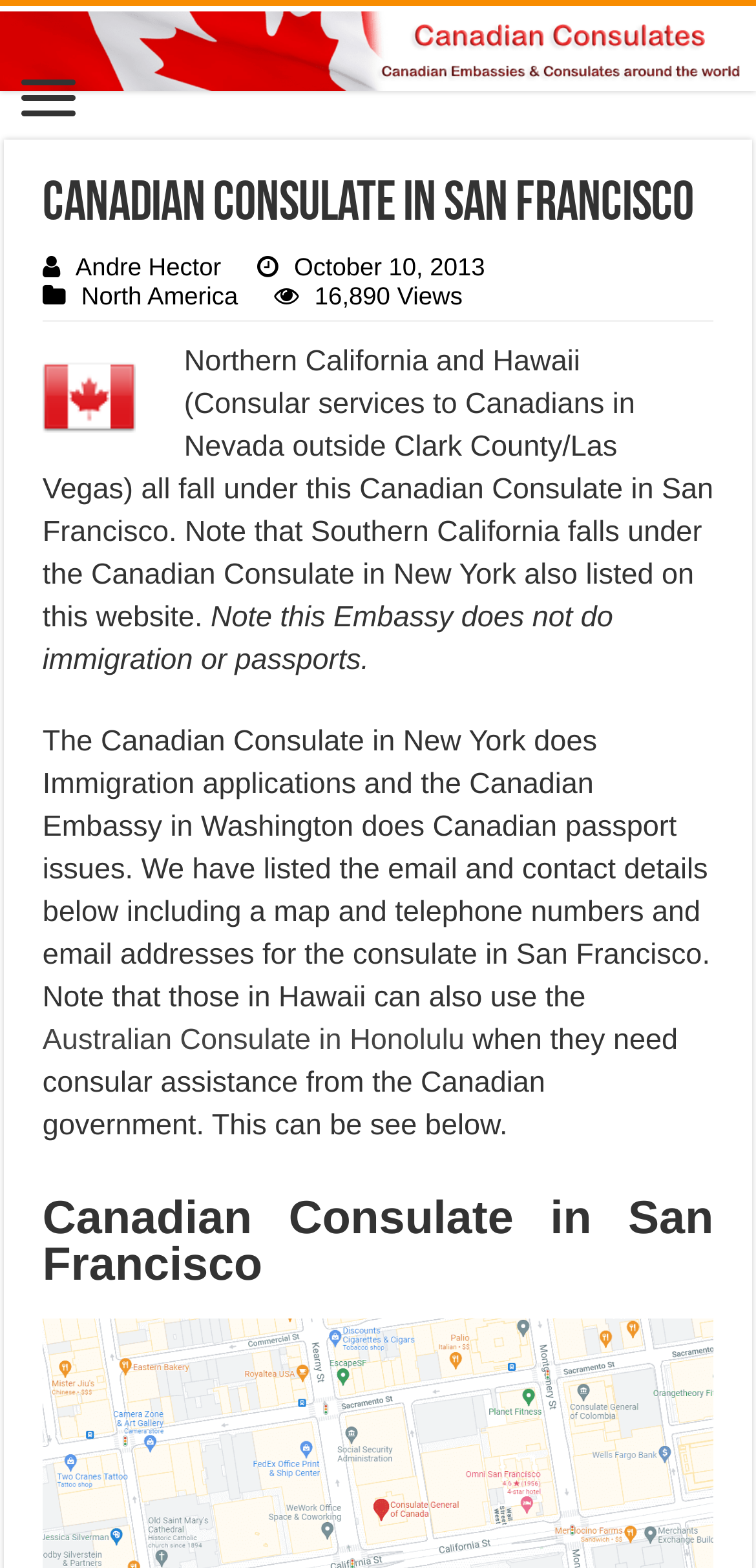Please provide a comprehensive answer to the question below using the information from the image: What is the contact information for the Canadian Consulate in San Francisco?

The webpage mentions that the contact details, including email and telephone numbers, are listed below, along with a map, but the exact contact information is not explicitly provided.